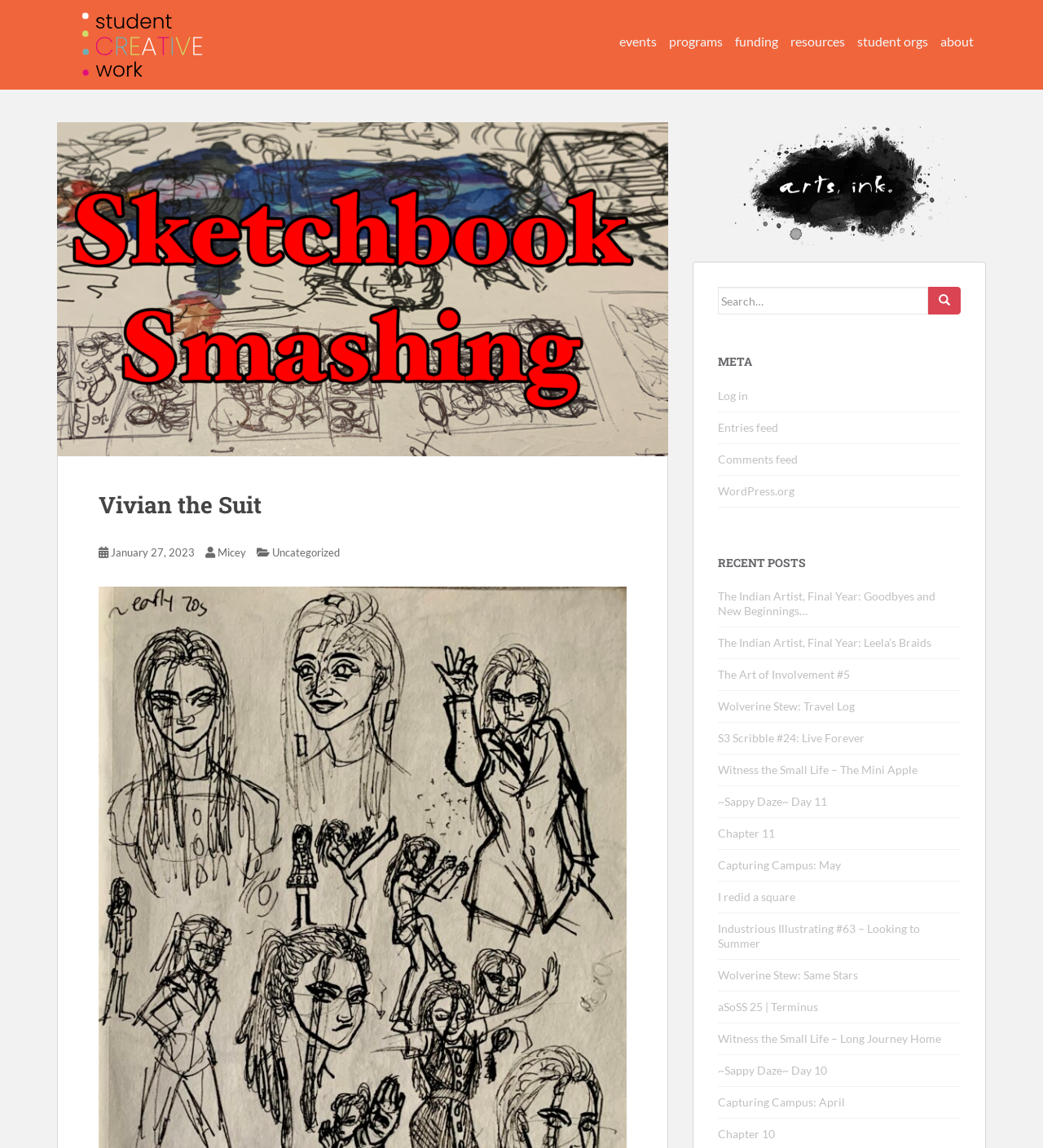Describe the webpage meticulously, covering all significant aspects.

The webpage is about Vivian the Suit, an arts and ink-related platform. At the top, there are seven links: "arts, ink.", "events", "programs", "funding", "resources", "student orgs", and "about". Below these links, there is a header section with a heading "Vivian the Suit" and three links: "January 27, 2023", "Micey", and "Uncategorized".

To the right of the header section, there is an image. Below the image, there is a search bar with a label "Search for:" and a button with a magnifying glass icon. 

On the right side of the page, there are several sections. The first section is labeled "META" and contains four links: "Log in", "Entries feed", "Comments feed", and "WordPress.org". The second section is labeled "RECENT POSTS" and lists 15 links to various blog posts, including "The Indian Artist, Final Year: Goodbyes and New Beginnings…", "The Indian Artist, Final Year: Leela’s Braids", and "Witness the Small Life – The Mini Apple".